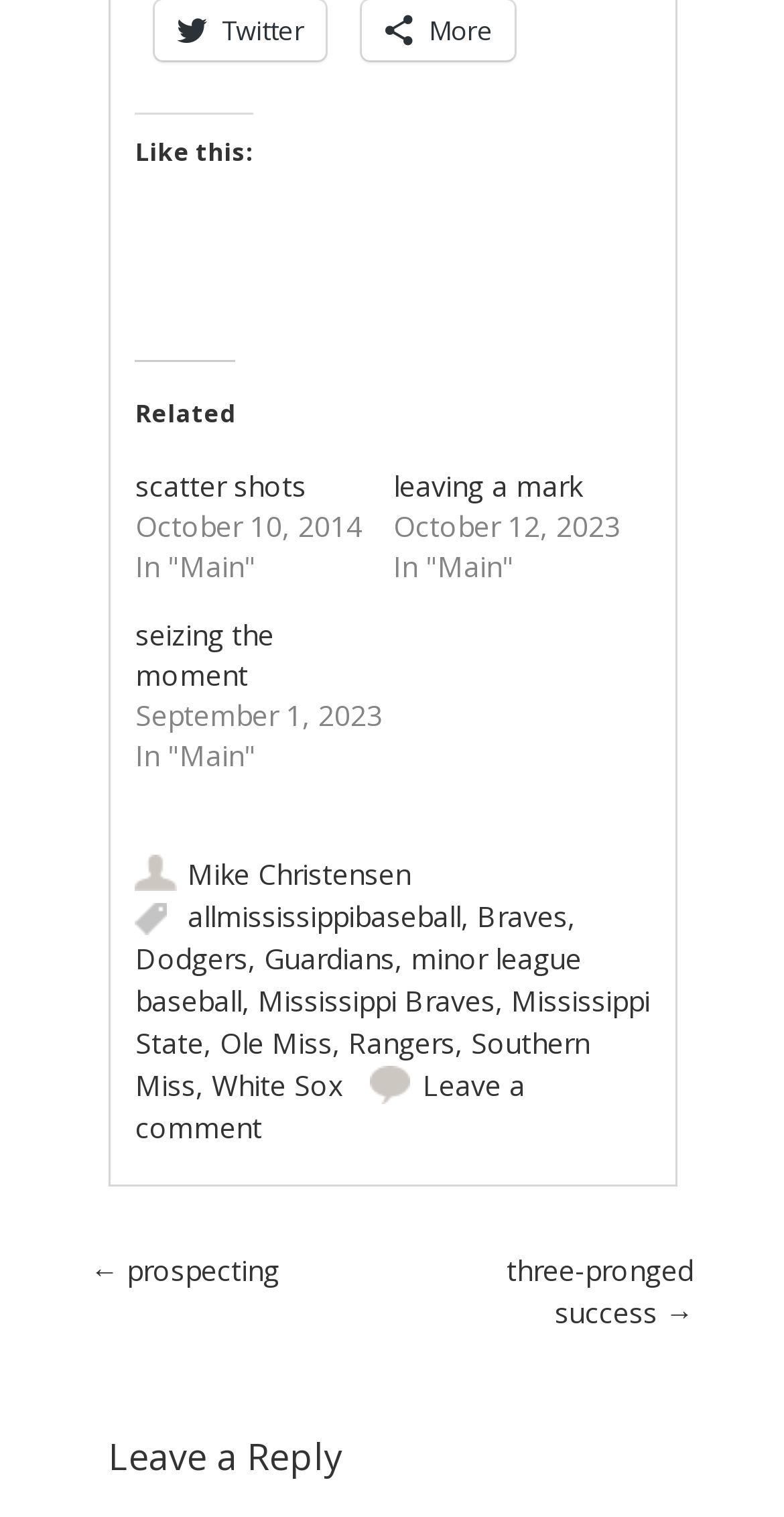How many links are there in the footer section?
Identify the answer in the screenshot and reply with a single word or phrase.

9